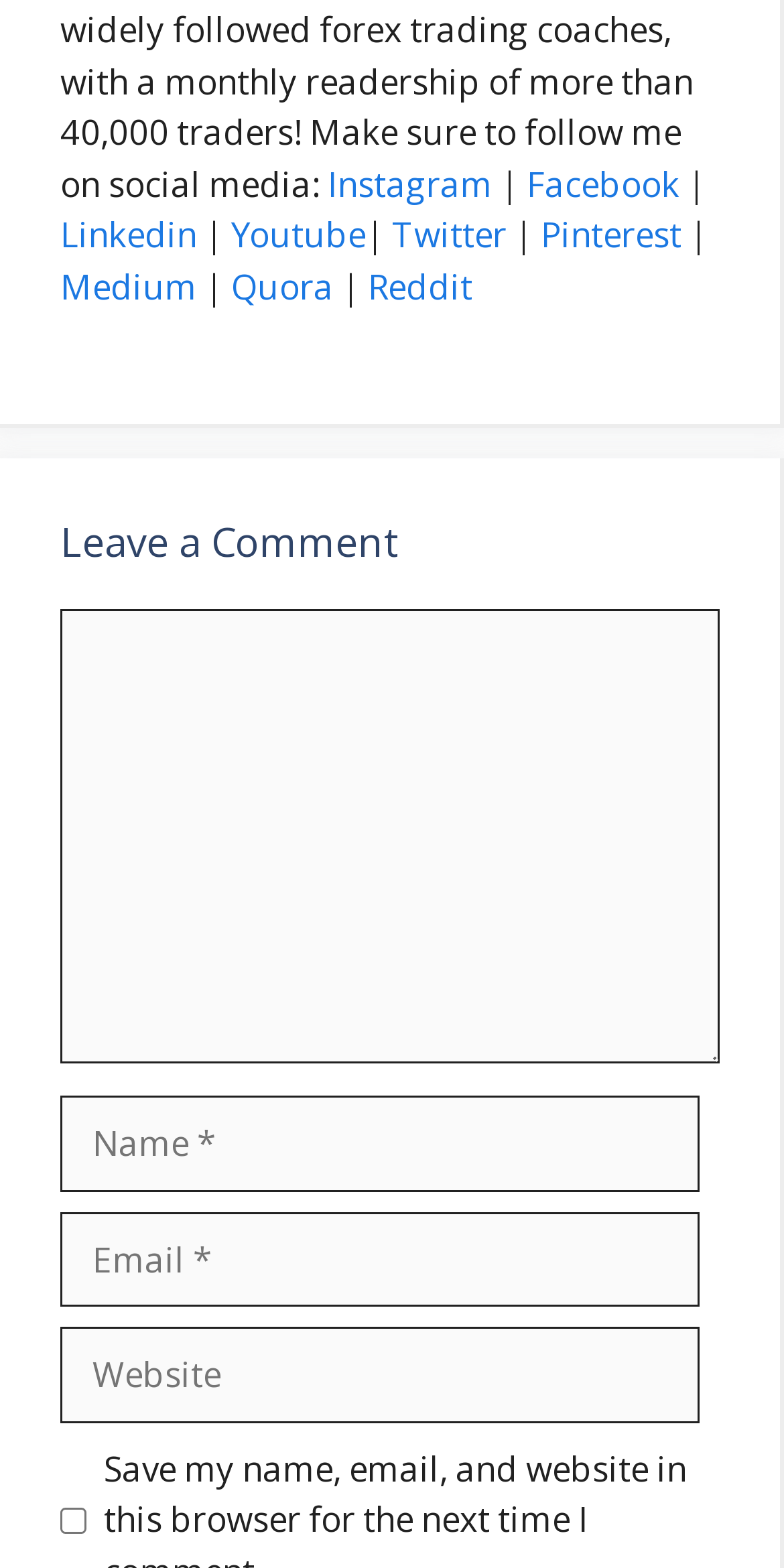What information is required to leave a comment?
Give a detailed and exhaustive answer to the question.

The text boxes for 'Name', 'Email', and 'Comment' are all marked as required, indicating that users must enter this information to leave a comment.